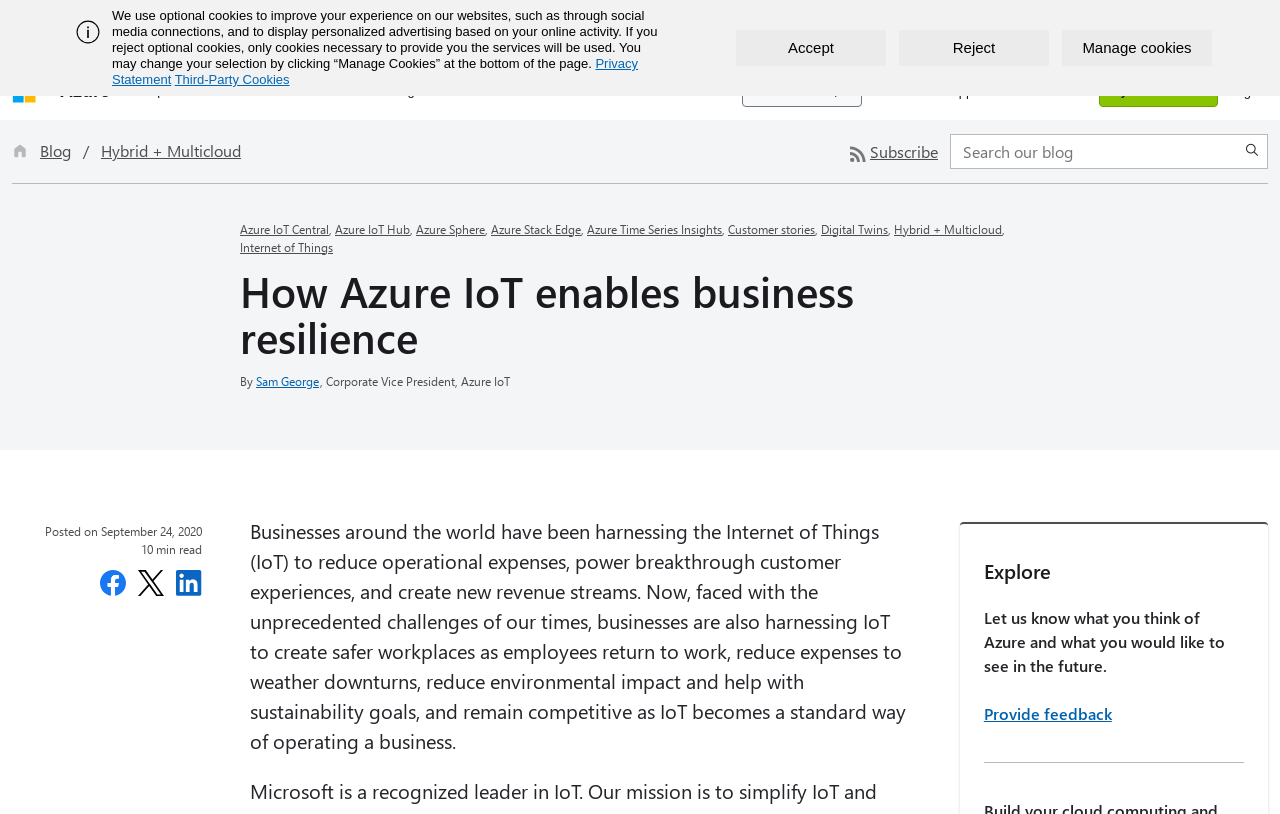Specify the bounding box coordinates of the area to click in order to follow the given instruction: "Search for something on azure.com."

[0.579, 0.093, 0.673, 0.132]